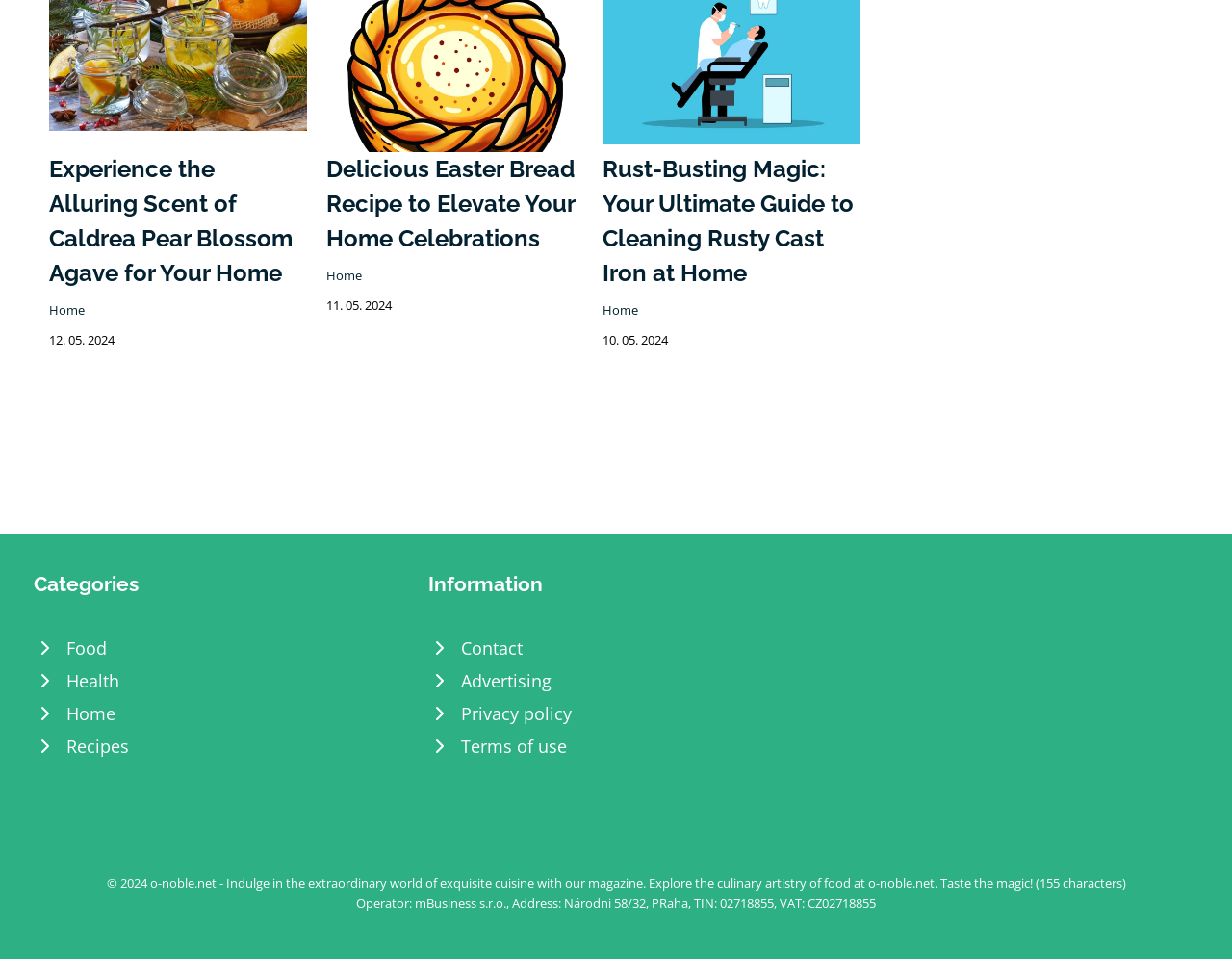Based on the element description Home, identify the bounding box of the UI element in the given webpage screenshot. The coordinates should be in the format (top-left x, top-left y, bottom-right x, bottom-right y) and must be between 0 and 1.

[0.027, 0.727, 0.332, 0.761]